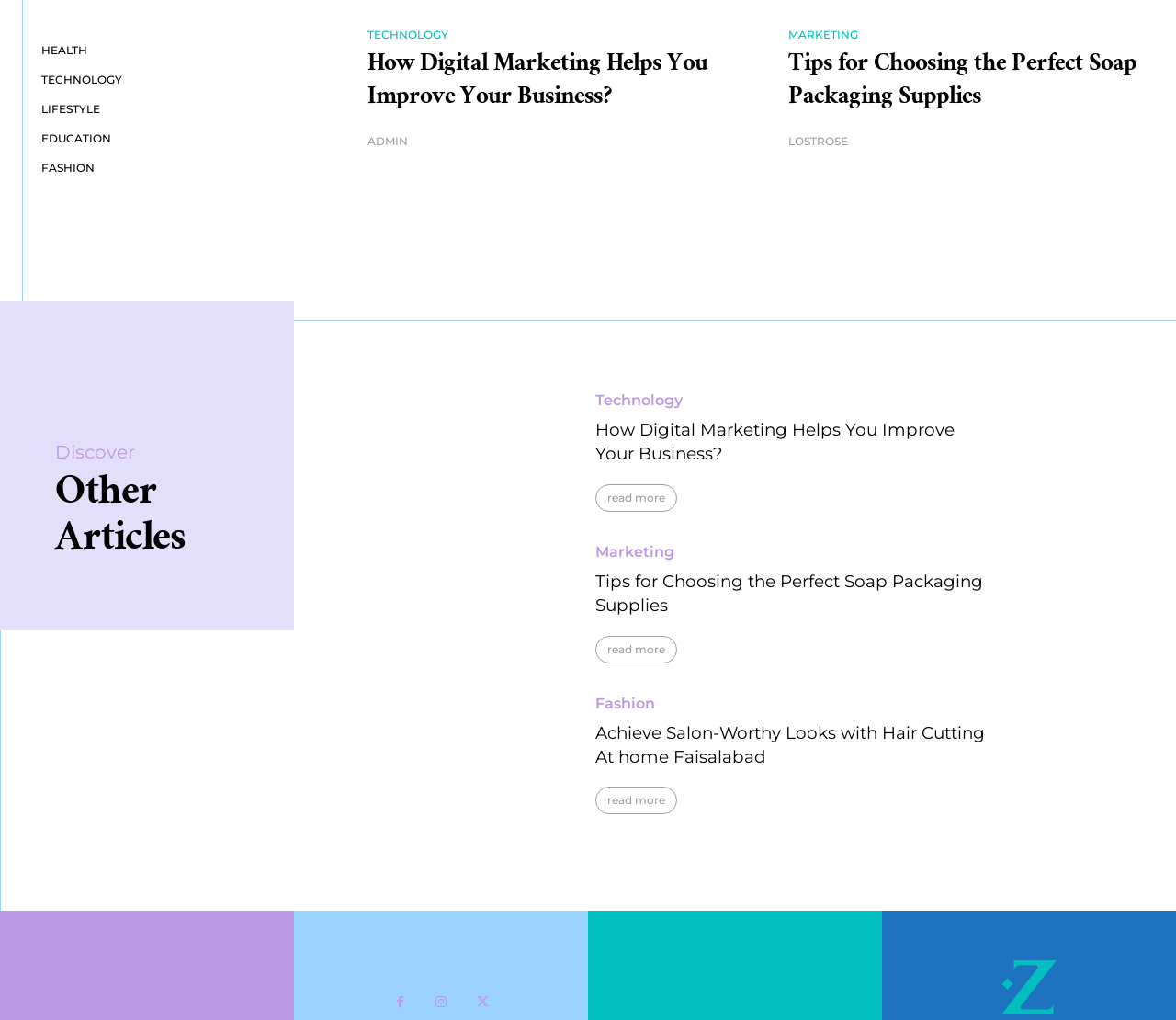Determine the bounding box coordinates of the target area to click to execute the following instruction: "Read article about How Digital Marketing Helps You Improve Your Business."

[0.312, 0.049, 0.623, 0.114]